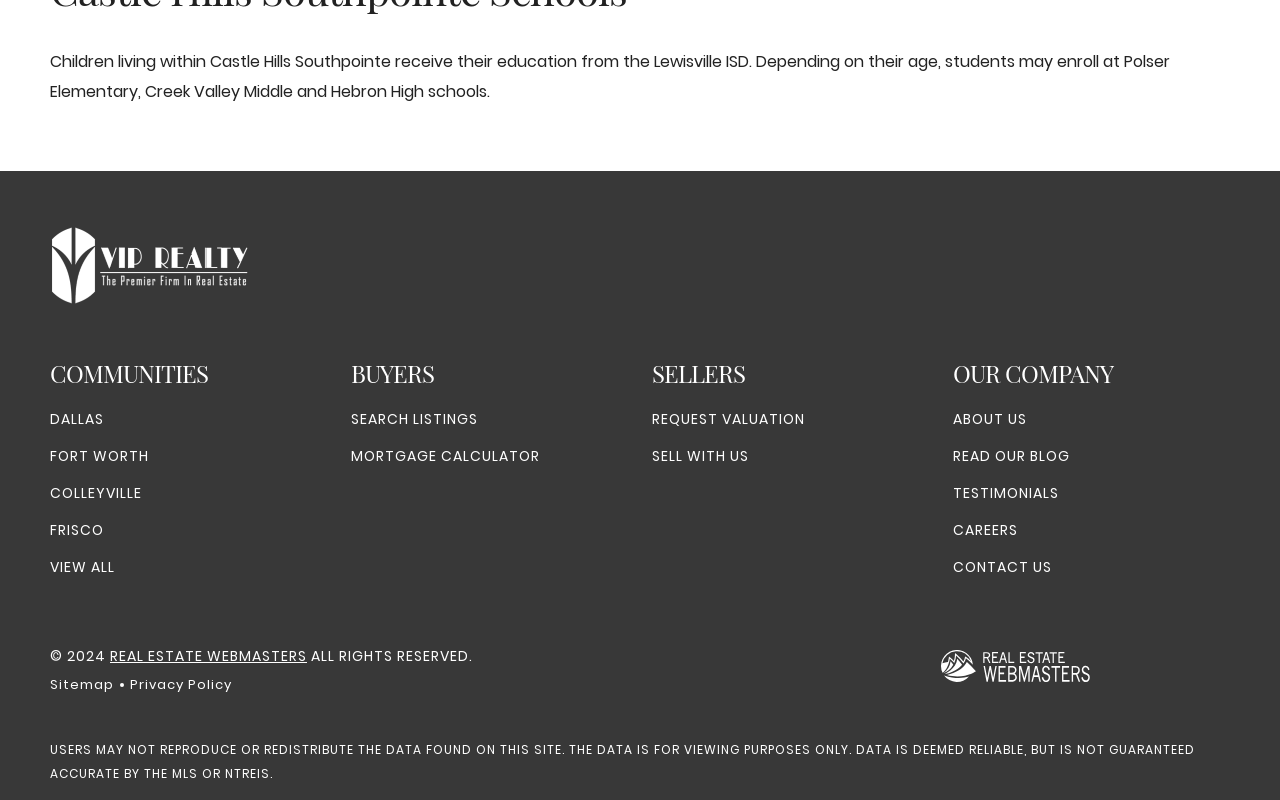Please analyze the image and provide a thorough answer to the question:
What school district do children in Castle Hills Southpointe attend?

According to the static text on the webpage, 'Children living within Castle Hills Southpointe receive their education from the Lewisville ISD.' This indicates that children in Castle Hills Southpointe attend schools in the Lewisville Independent School District.